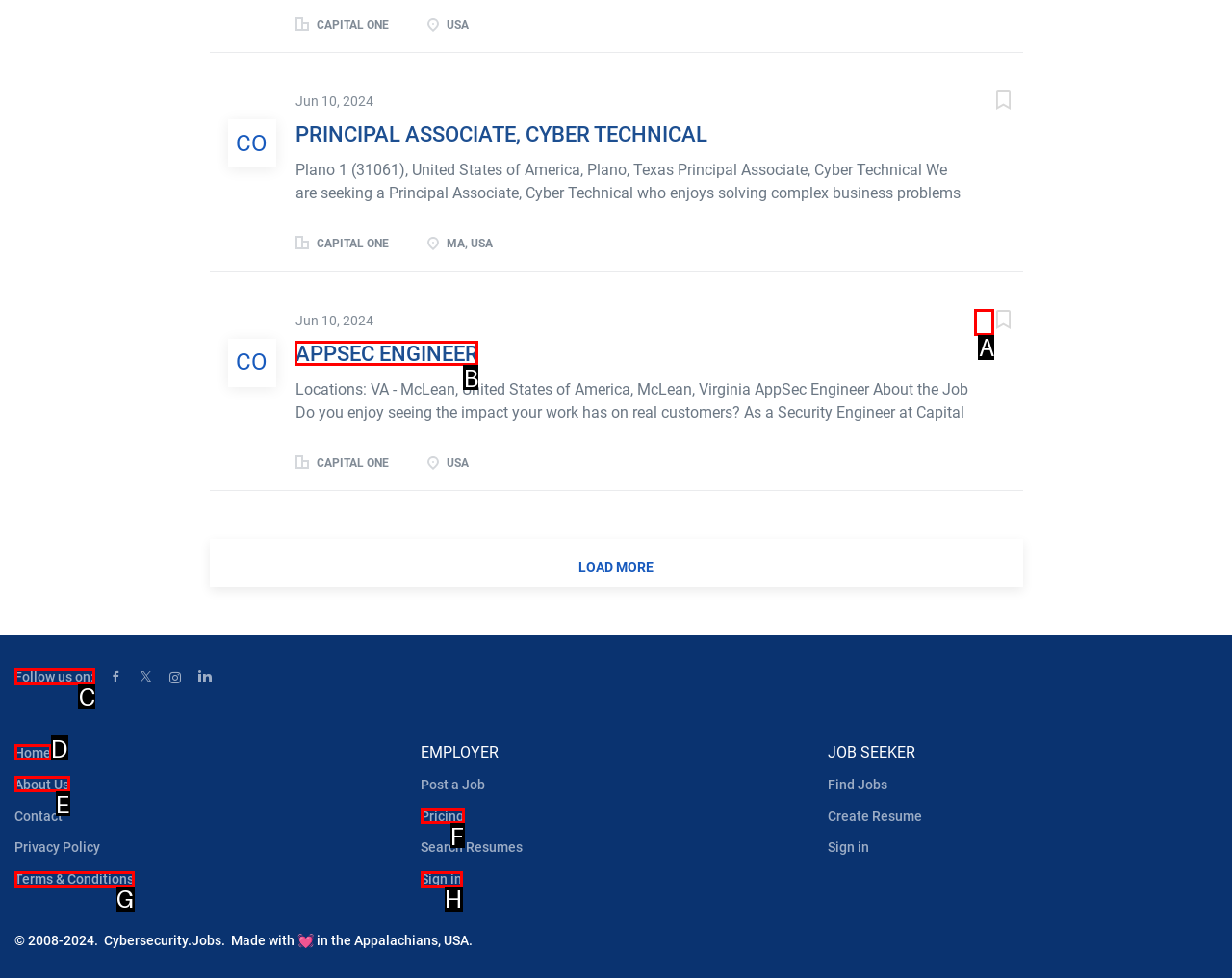Tell me which element should be clicked to achieve the following objective: Watch Coronavirus videos
Reply with the letter of the correct option from the displayed choices.

None